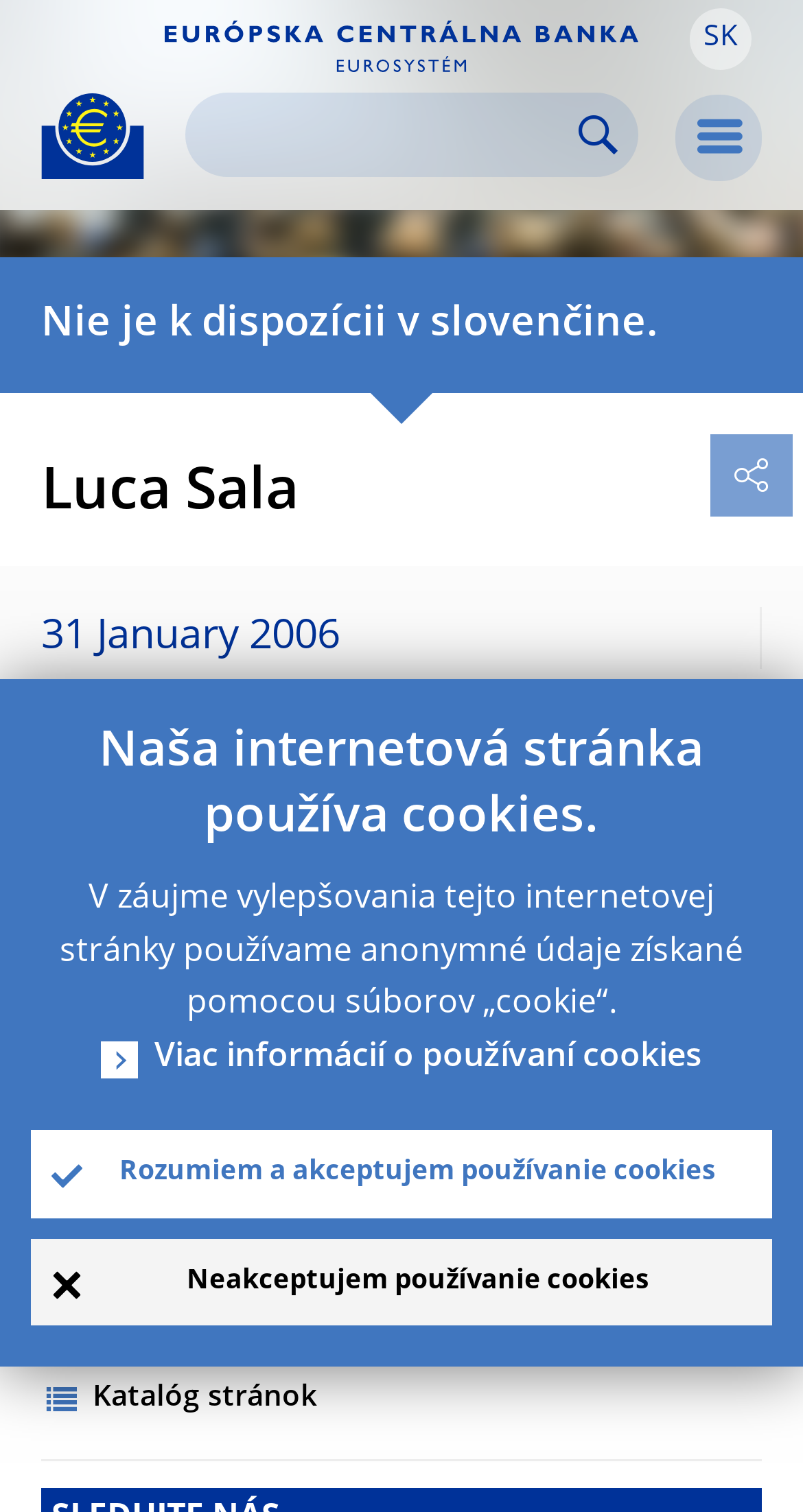Summarize the webpage with a detailed and informative caption.

The webpage is about Luca Sala's papers. At the top left, there is a logo of the European Central Bank, which is an image surrounded by a dark blue circle with a yellow Euro sign and stars. Next to it, there is a link to the European Central Bank's website. On the top right, there are two buttons: one is a language selection button with the label "SK", and the other is a menu button with an icon.

Below the logo, there is a search bar with a text box and a search icon. The search bar is quite wide, spanning almost the entire width of the page.

The main content of the page is divided into two sections. The first section has a heading with Luca Sala's name, followed by a description list that contains information about a working paper. The list includes the date "31 January 2006", the title "WORKING PAPER SERIES - No. 583", and a link to the paper "Back to square one: identification issues in DSGE models" with authors Fabio Canova and Luca Sala. There is also a link to the English version of the paper.

The second section is located at the bottom of the page and contains a heading that warns about the use of cookies on the website. Below the heading, there is a paragraph of text explaining the use of cookies, followed by three links: one to learn more about the use of cookies, one to accept the use of cookies, and one to decline the use of cookies.

There are also some navigation links at the bottom of the page, including a link to the catalog of pages and a link to the website's logo.